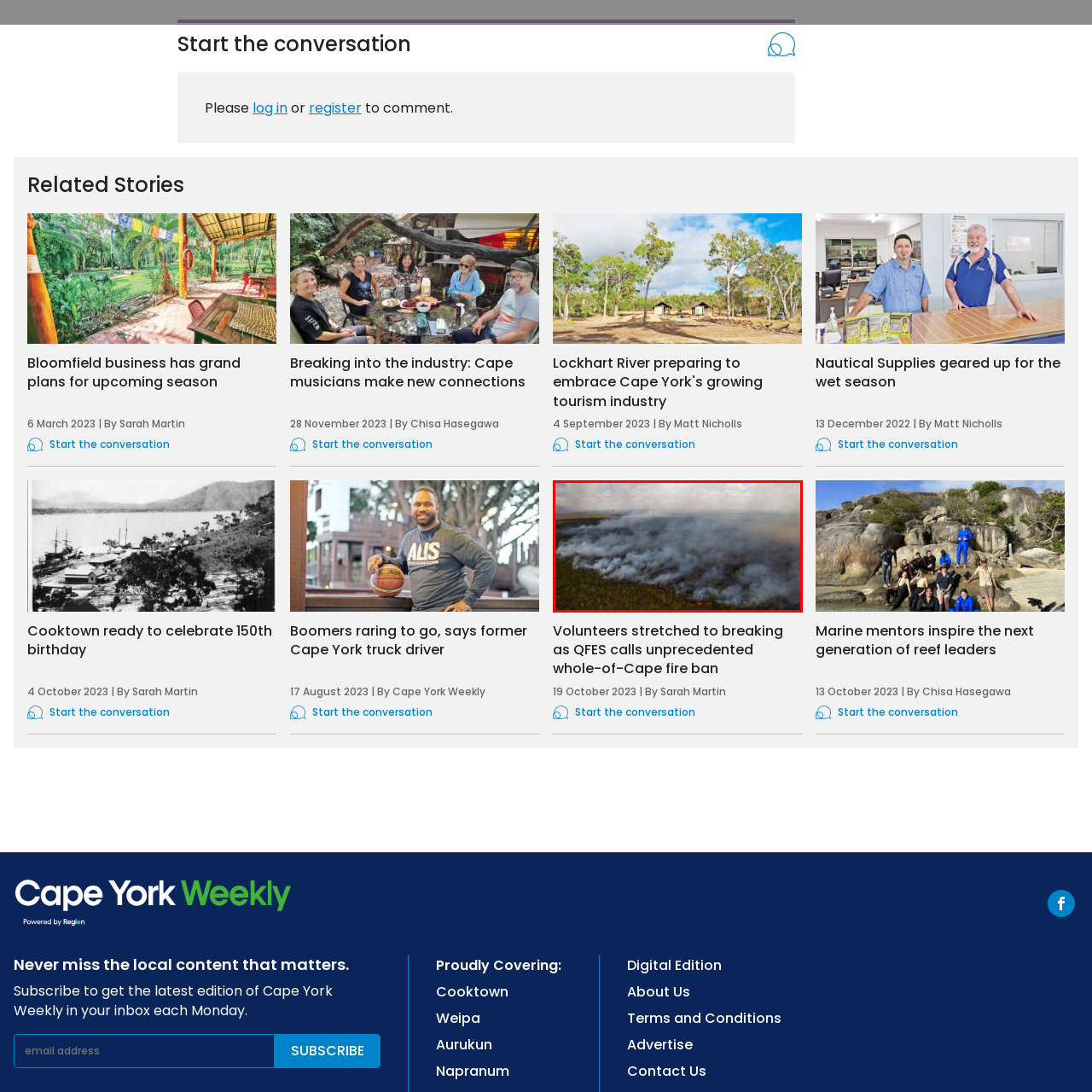Articulate a detailed description of the image inside the red frame.

The image captures a dramatic aerial view of a landscape engulfed in smoke, indicative of a large-scale fire affecting the region. Billowing clouds of smoke rise from the ground, suggesting ongoing wildfires that could be impacting local wildlife and vegetation. This scene may relate to discussions on environmental concerns, fire management, and the effects of climate change. The haze fills the sky, illustrating the significant impact such fires can have on air quality and visibility. This imagery underscores the urgency of addressing fire management and conservation efforts in vulnerable ecosystems.